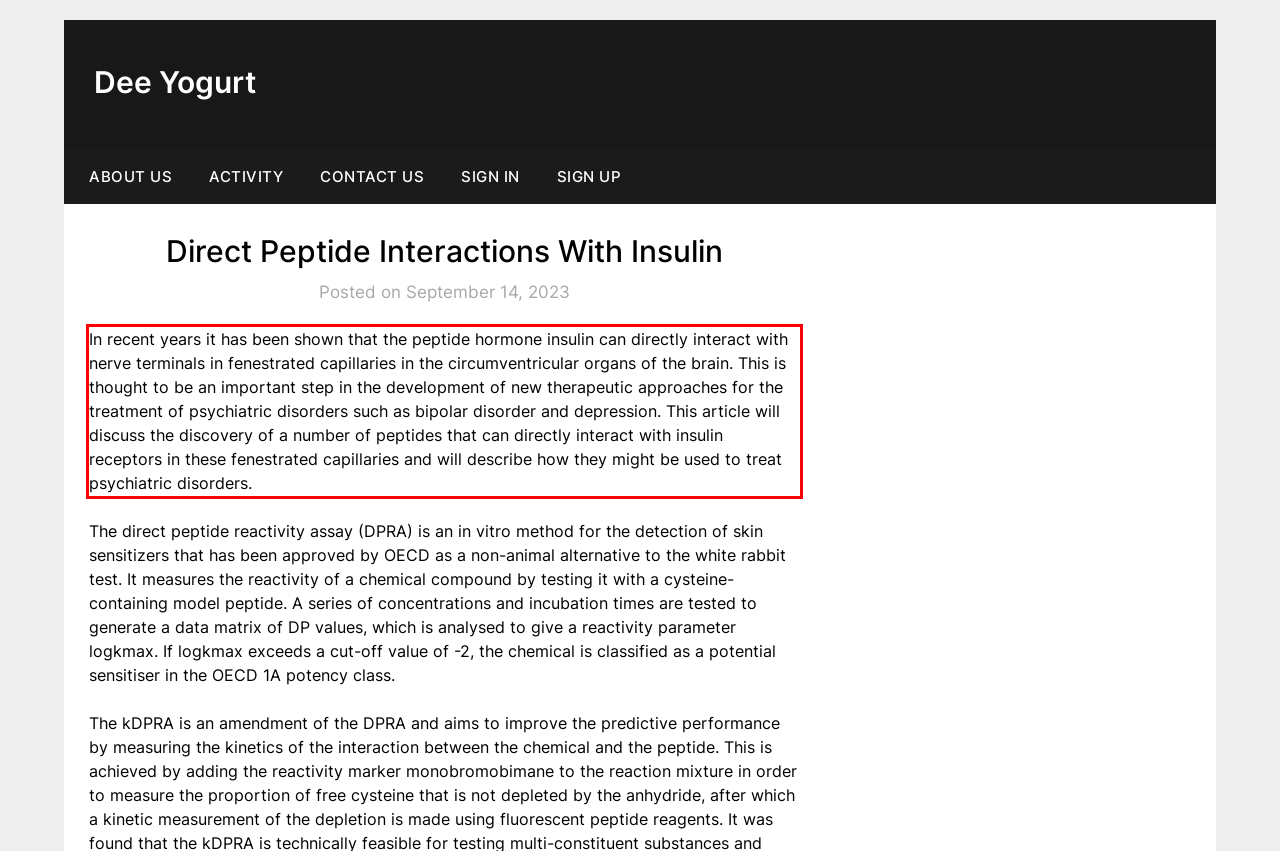You are presented with a webpage screenshot featuring a red bounding box. Perform OCR on the text inside the red bounding box and extract the content.

In recent years it has been shown that the peptide hormone insulin can directly interact with nerve terminals in fenestrated capillaries in the circumventricular organs of the brain. This is thought to be an important step in the development of new therapeutic approaches for the treatment of psychiatric disorders such as bipolar disorder and depression. This article will discuss the discovery of a number of peptides that can directly interact with insulin receptors in these fenestrated capillaries and will describe how they might be used to treat psychiatric disorders.